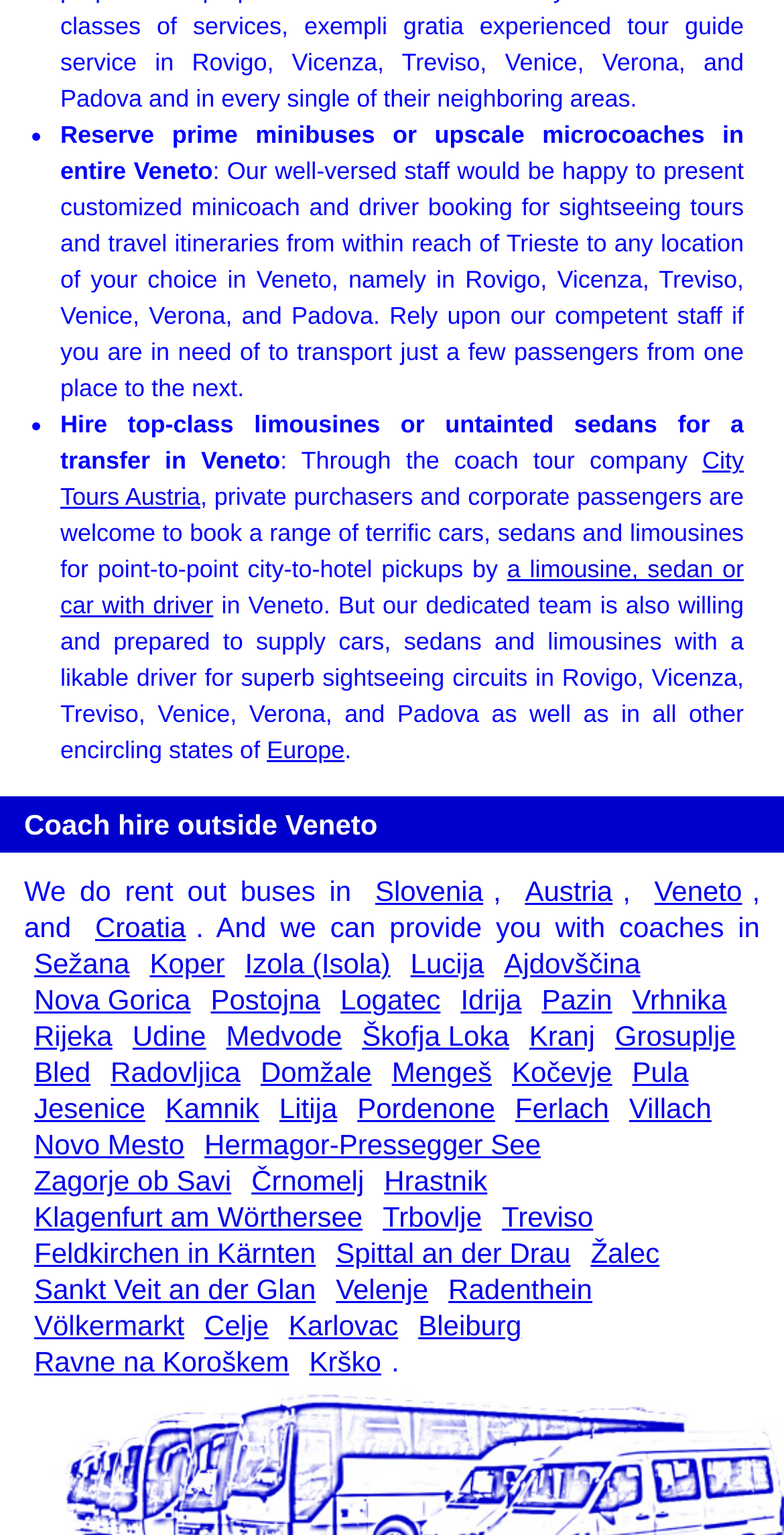Please locate the bounding box coordinates of the element that should be clicked to complete the given instruction: "Book a limousine for a transfer in Veneto".

[0.077, 0.268, 0.949, 0.309]